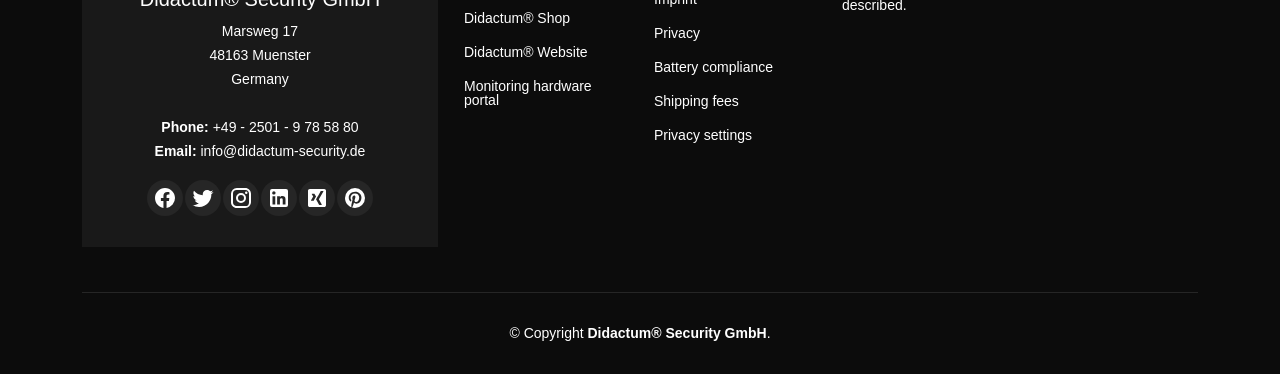How many social media links are available on the webpage?
Please answer the question as detailed as possible.

I counted the number of link elements that have an image child element with a social media platform name, such as Facebook, Twitter, Instagram, LinkedIn, Xing, and Pinterest.